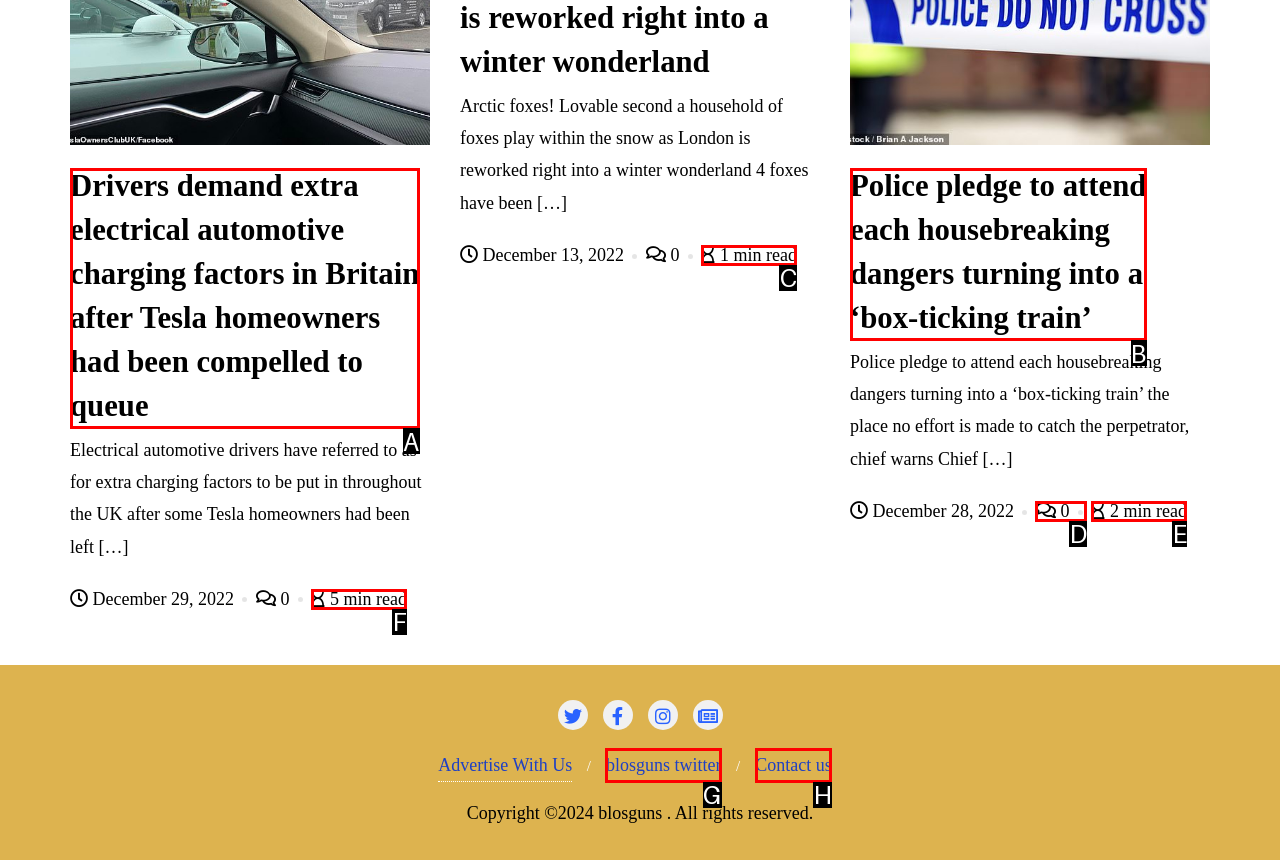Identify which option matches the following description: Contact us
Answer by giving the letter of the correct option directly.

H